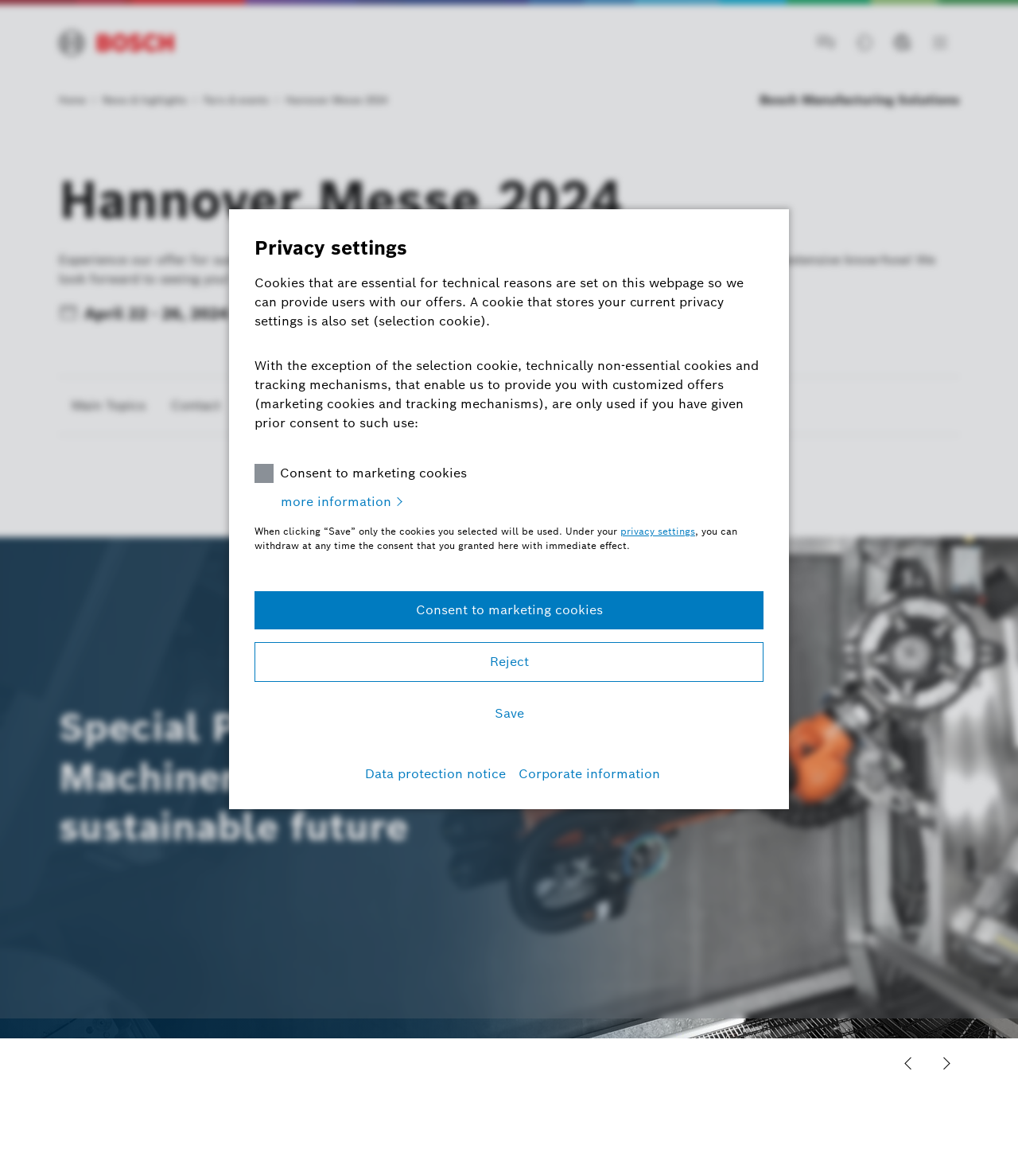Locate and extract the text of the main heading on the webpage.

Hannover Messe 2024